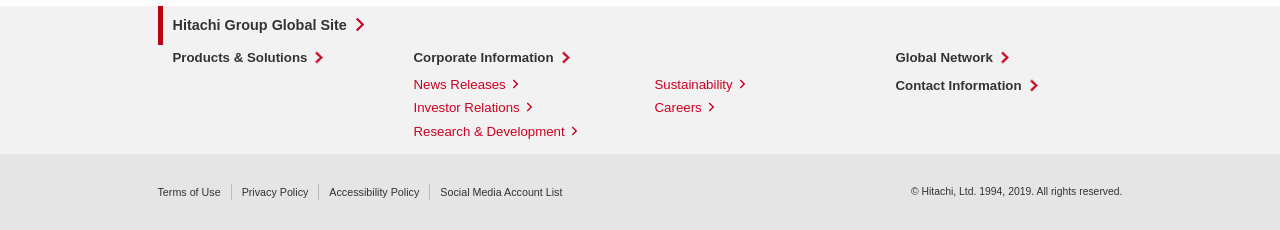Determine the bounding box of the UI component based on this description: "new data from Cambridge University". The bounding box coordinates should be four float values between 0 and 1, i.e., [left, top, right, bottom].

None